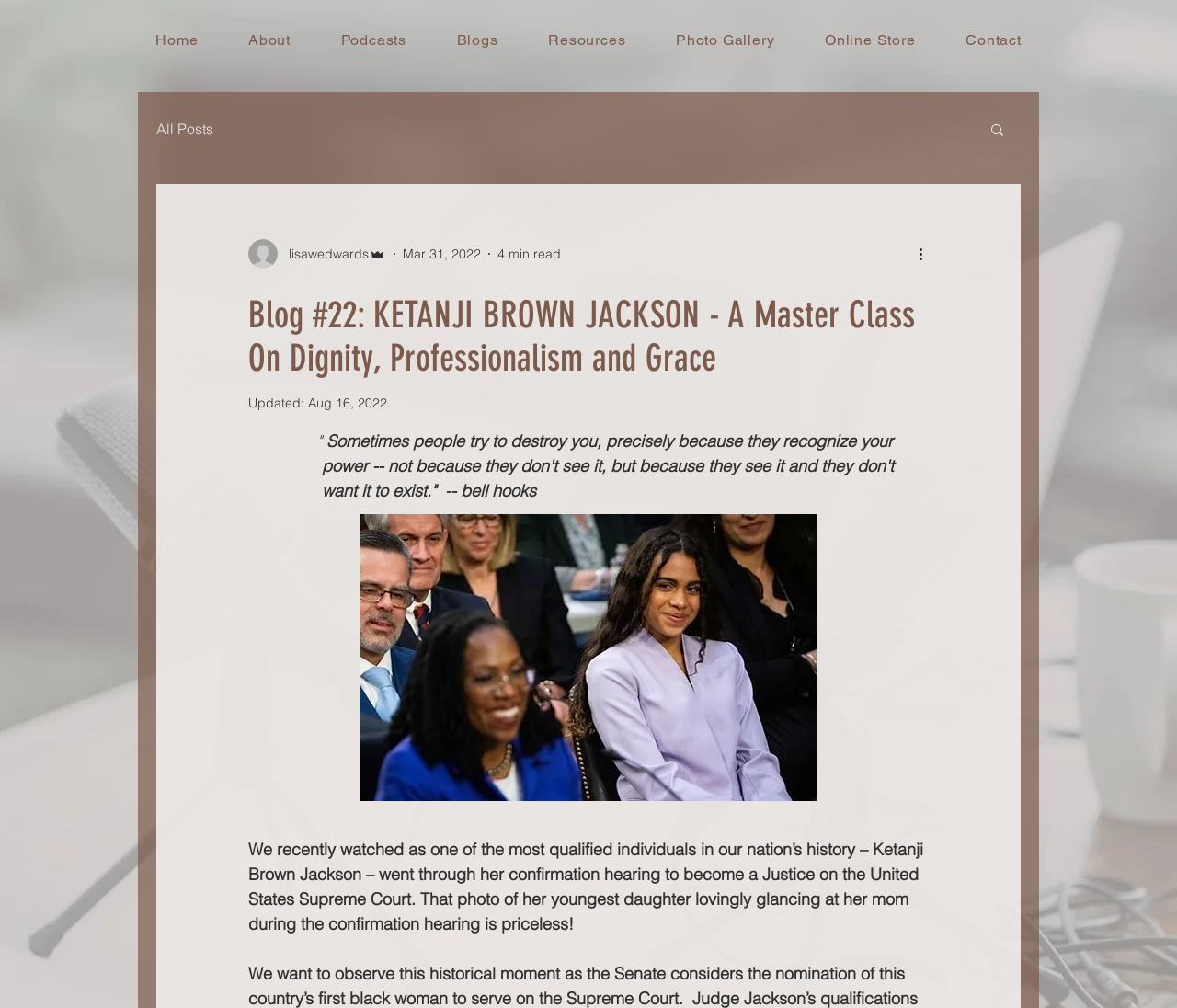Find the bounding box of the element with the following description: "Resources". The coordinates must be four float numbers between 0 and 1, formatted as [left, top, right, bottom].

[0.451, 0.022, 0.547, 0.057]